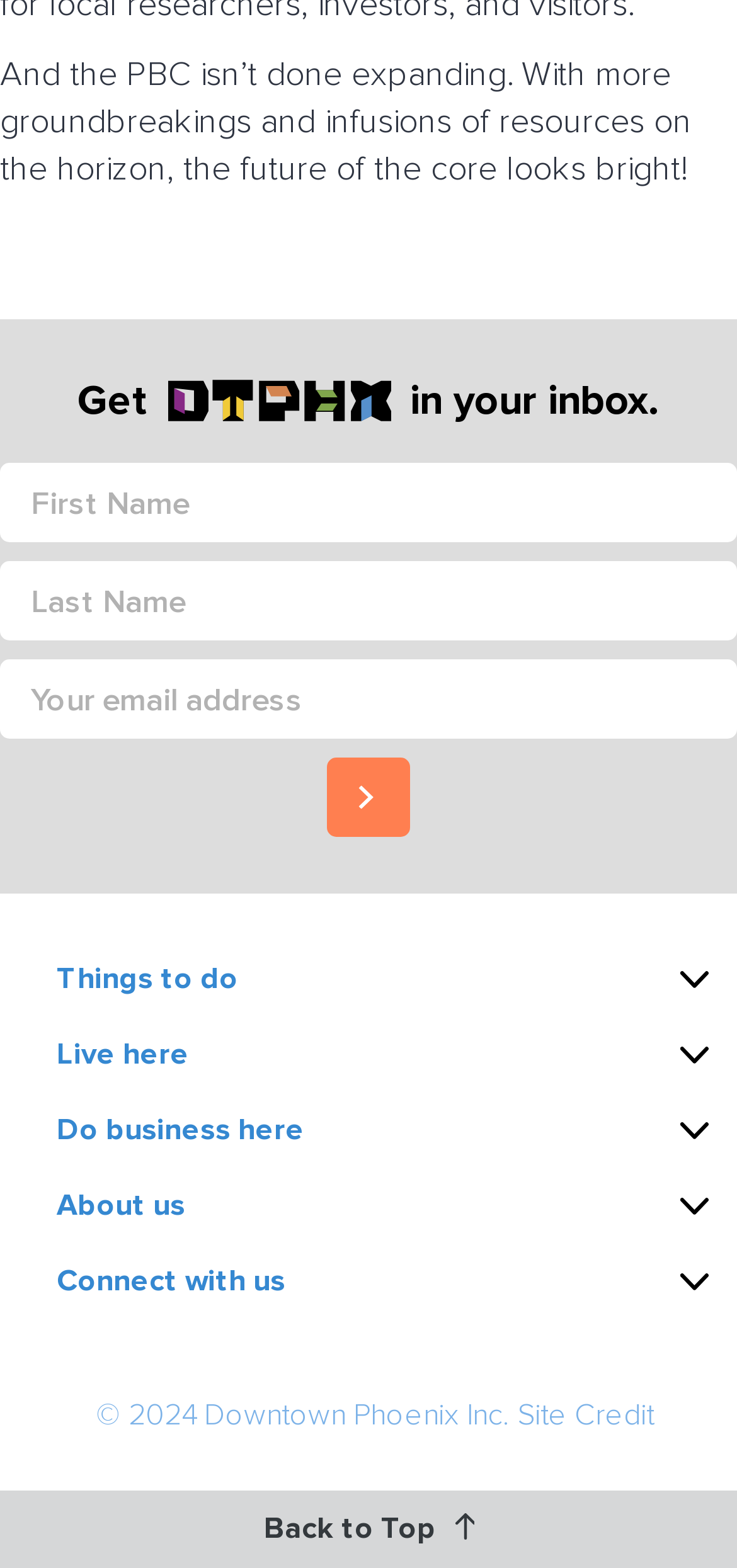Using the description "parent_node: Search name="s" placeholder="Search..."", locate and provide the bounding box of the UI element.

None